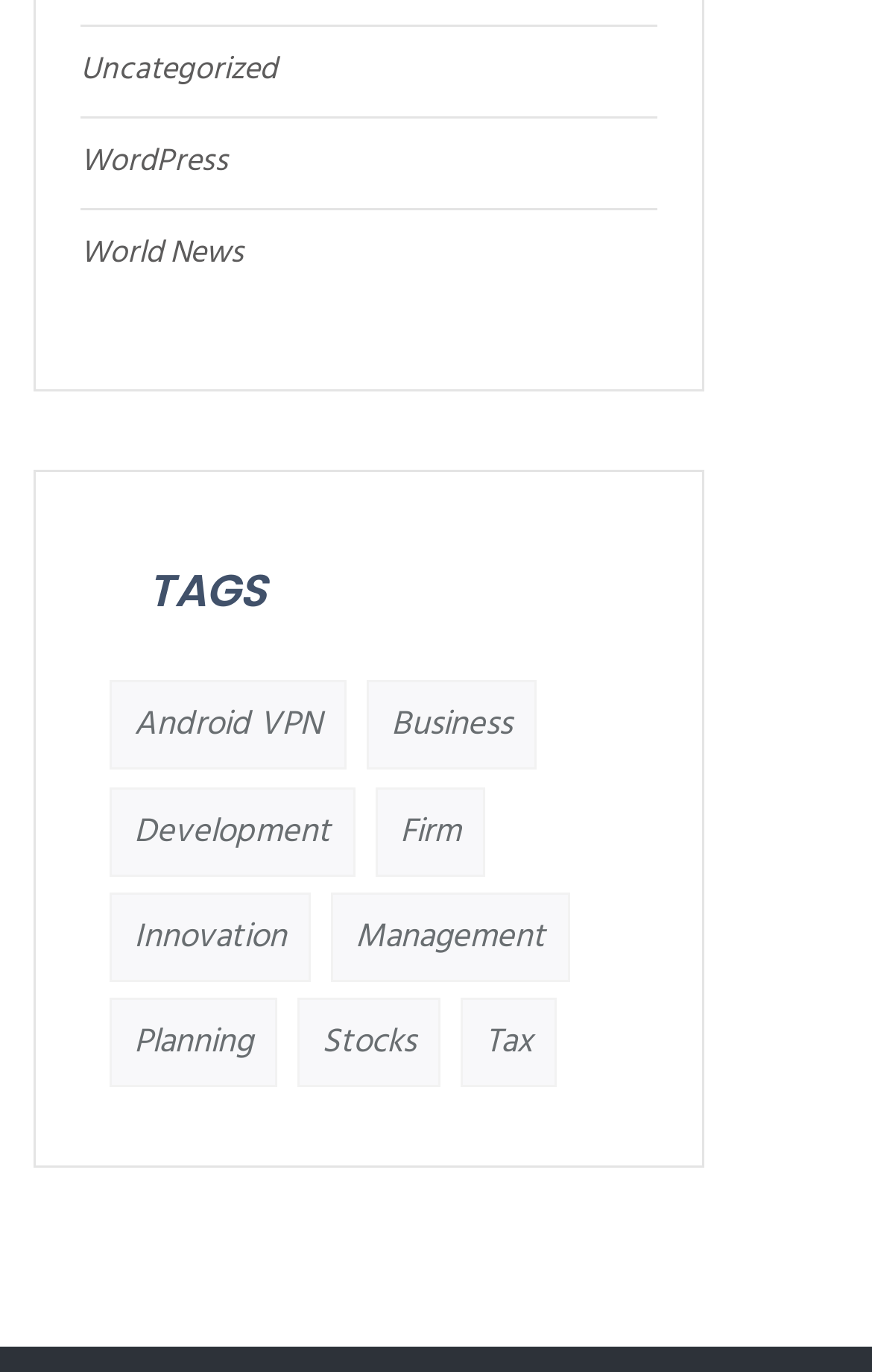Please locate the bounding box coordinates of the element that should be clicked to complete the given instruction: "view uncategorized posts".

[0.092, 0.033, 0.318, 0.07]